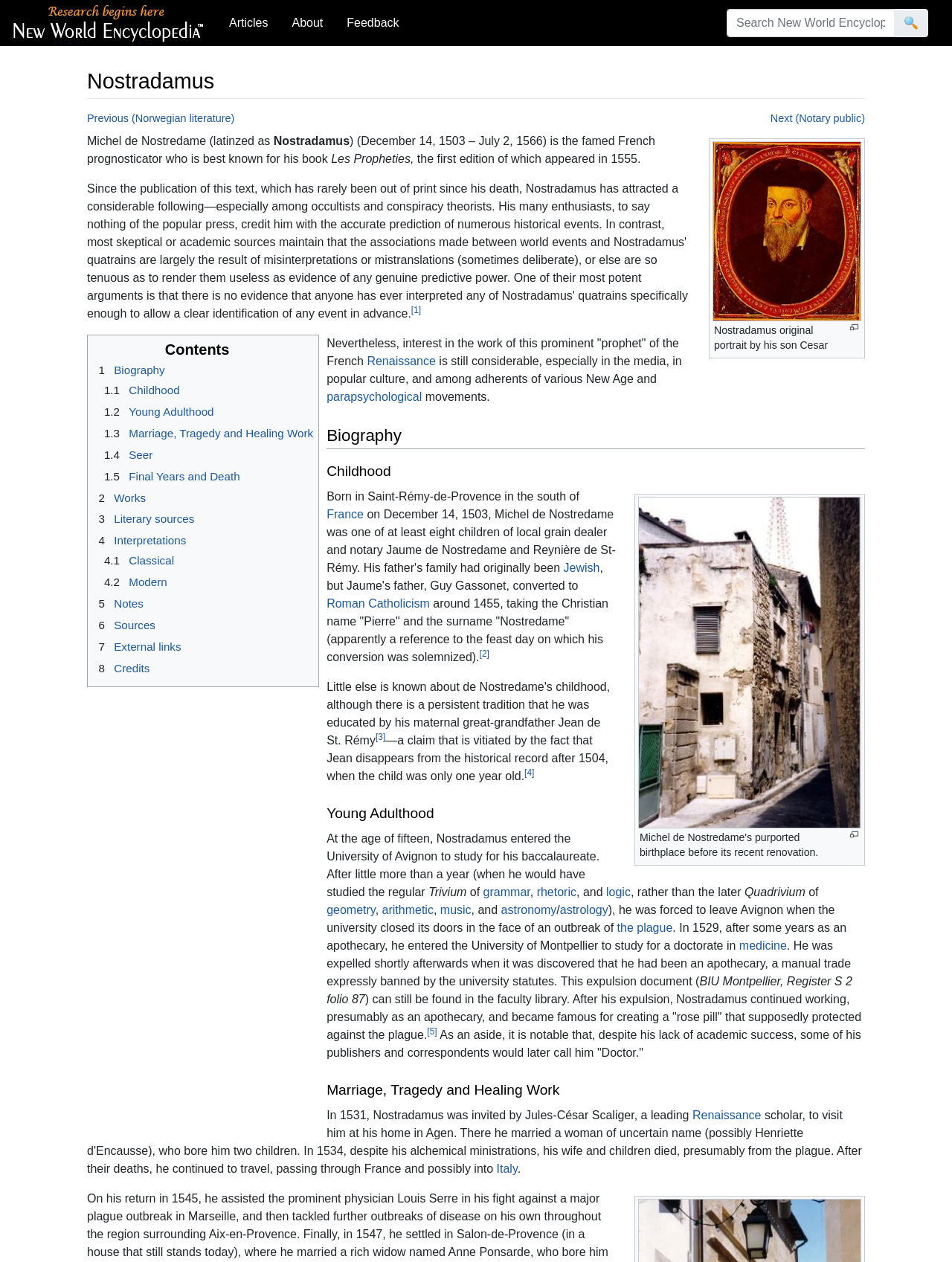Please specify the bounding box coordinates of the element that should be clicked to execute the given instruction: 'Search New World Encyclopedia'. Ensure the coordinates are four float numbers between 0 and 1, expressed as [left, top, right, bottom].

[0.751, 0.007, 0.988, 0.029]